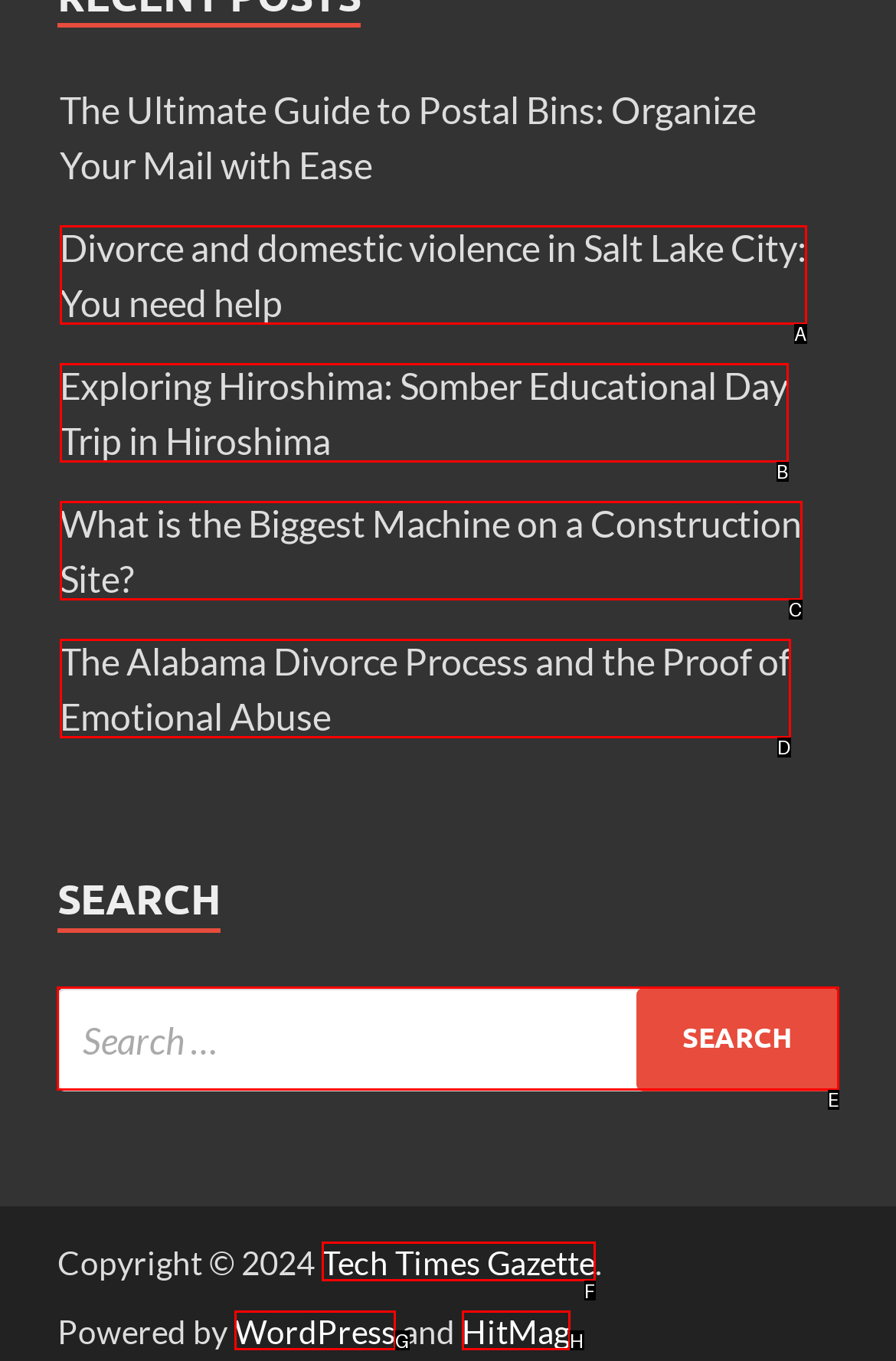Determine the letter of the UI element that you need to click to perform the task: Search for something.
Provide your answer with the appropriate option's letter.

E